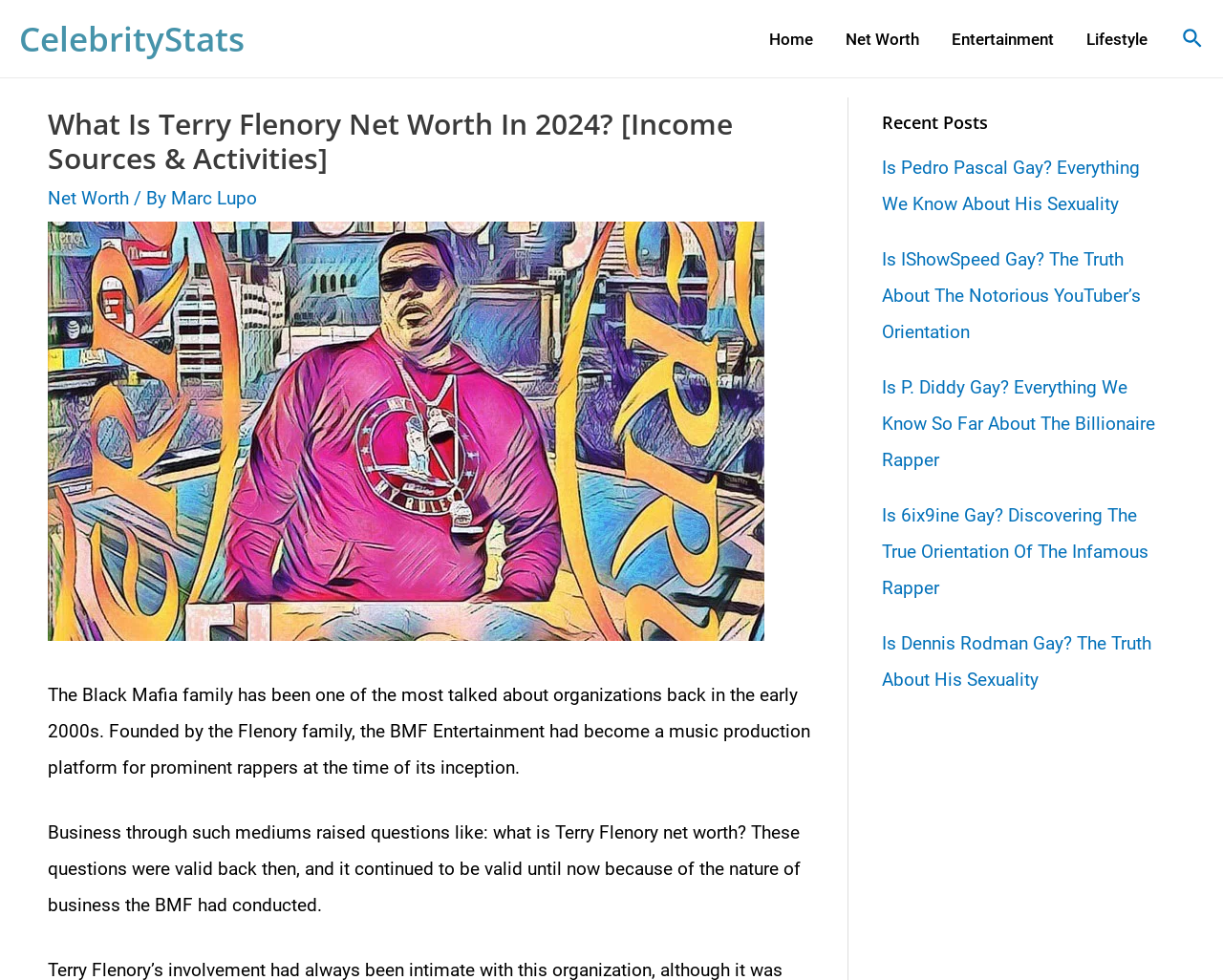Who wrote the article about Terry Flenory's net worth?
Examine the image and give a concise answer in one word or a short phrase.

Marc Lupo